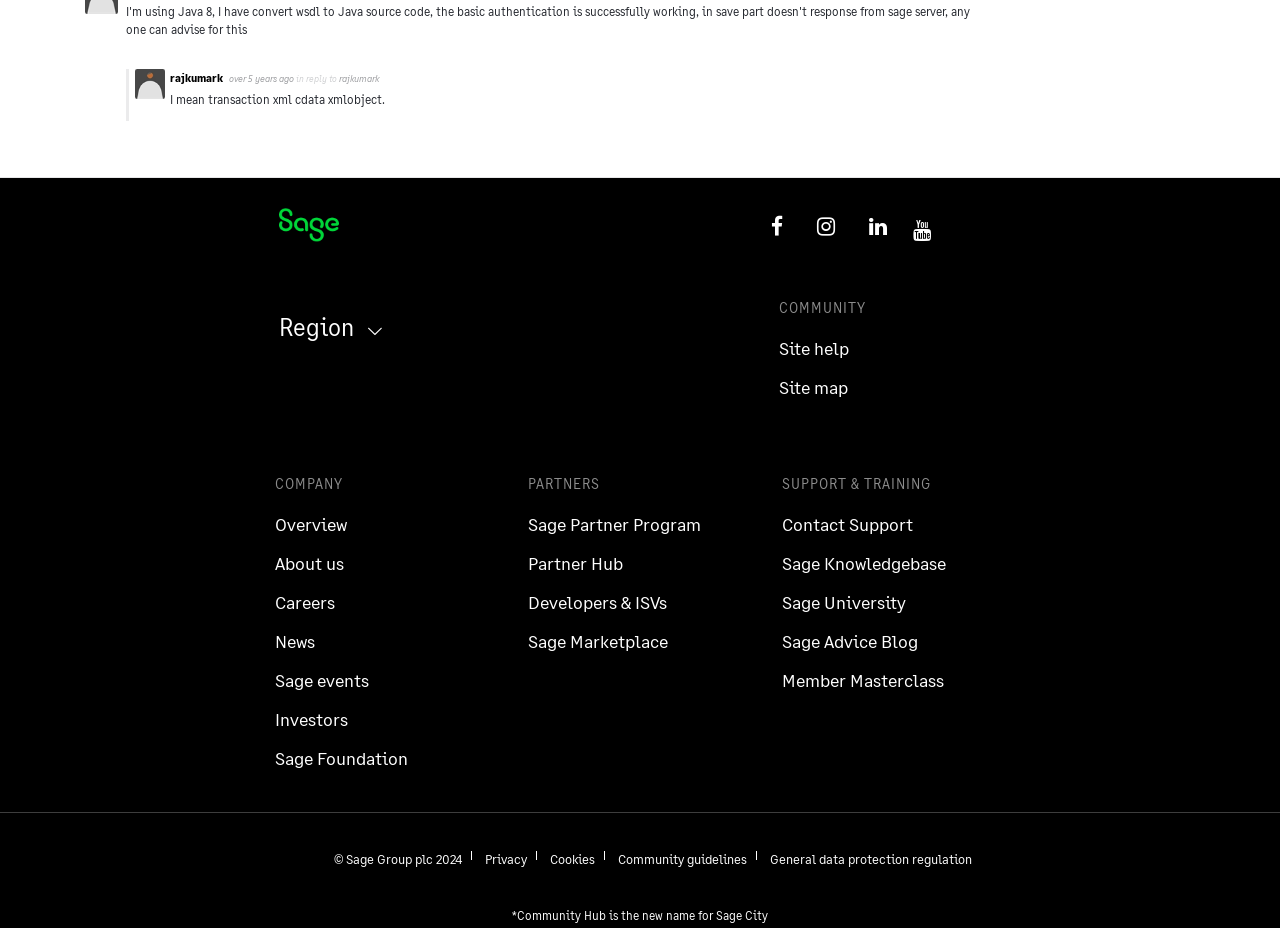Give a short answer to this question using one word or a phrase:
What is the alternative to Oracle JDK/JRE?

Open source forks